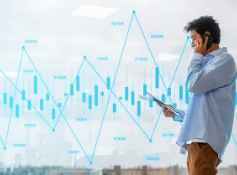Can you look at the image and give a comprehensive answer to the question:
What is the likely topic of the related article?

The image is accompanied by a caption that mentions a related article titled 'Quotex Wizardry: Spells for Success'. Based on the context of the image, which depicts a professional setting with a man analyzing stock market data, it is likely that the article explores strategies and insights for successful trading in the stock market.